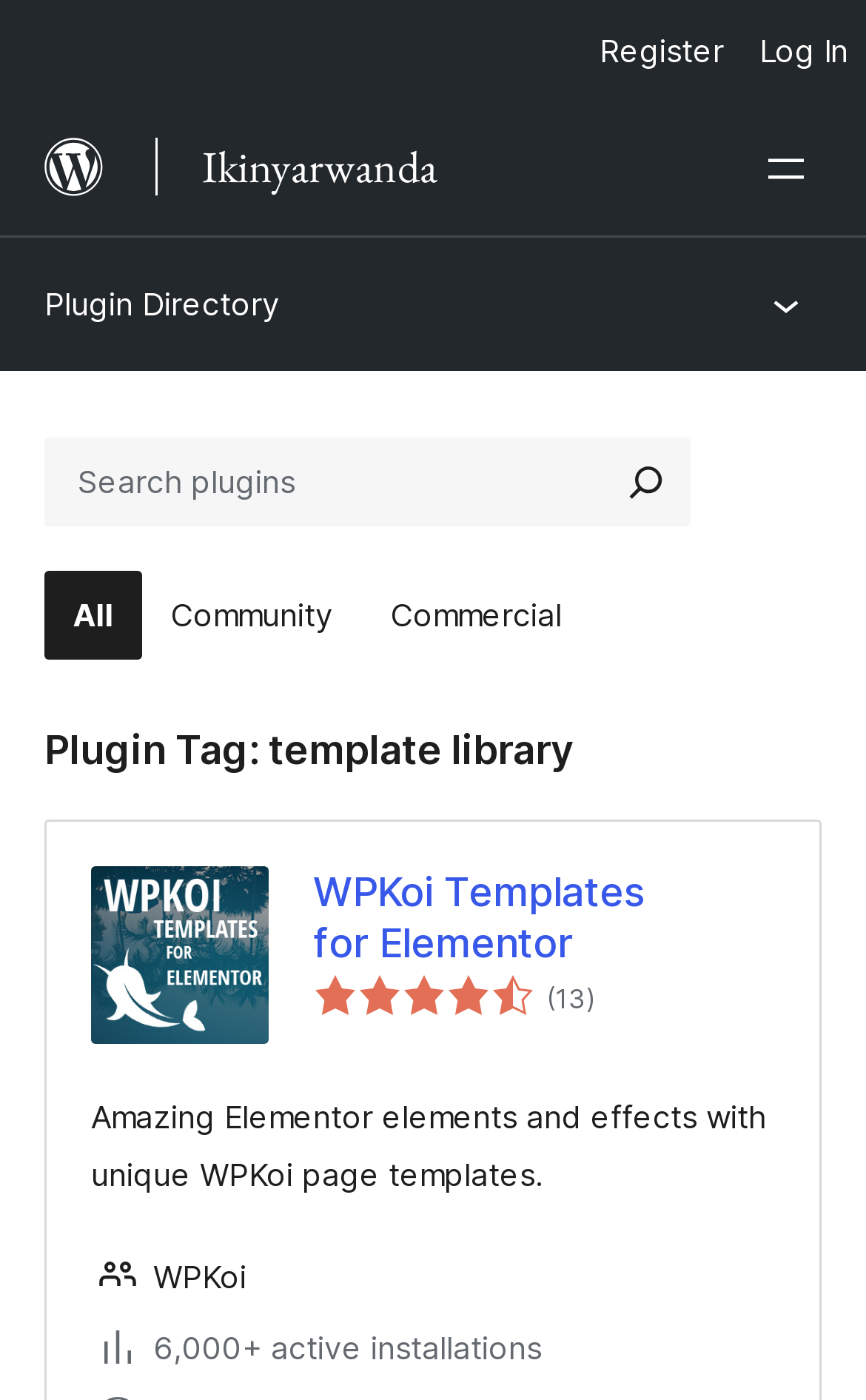What is the language of the webpage? Based on the screenshot, please respond with a single word or phrase.

Ikinyarwanda